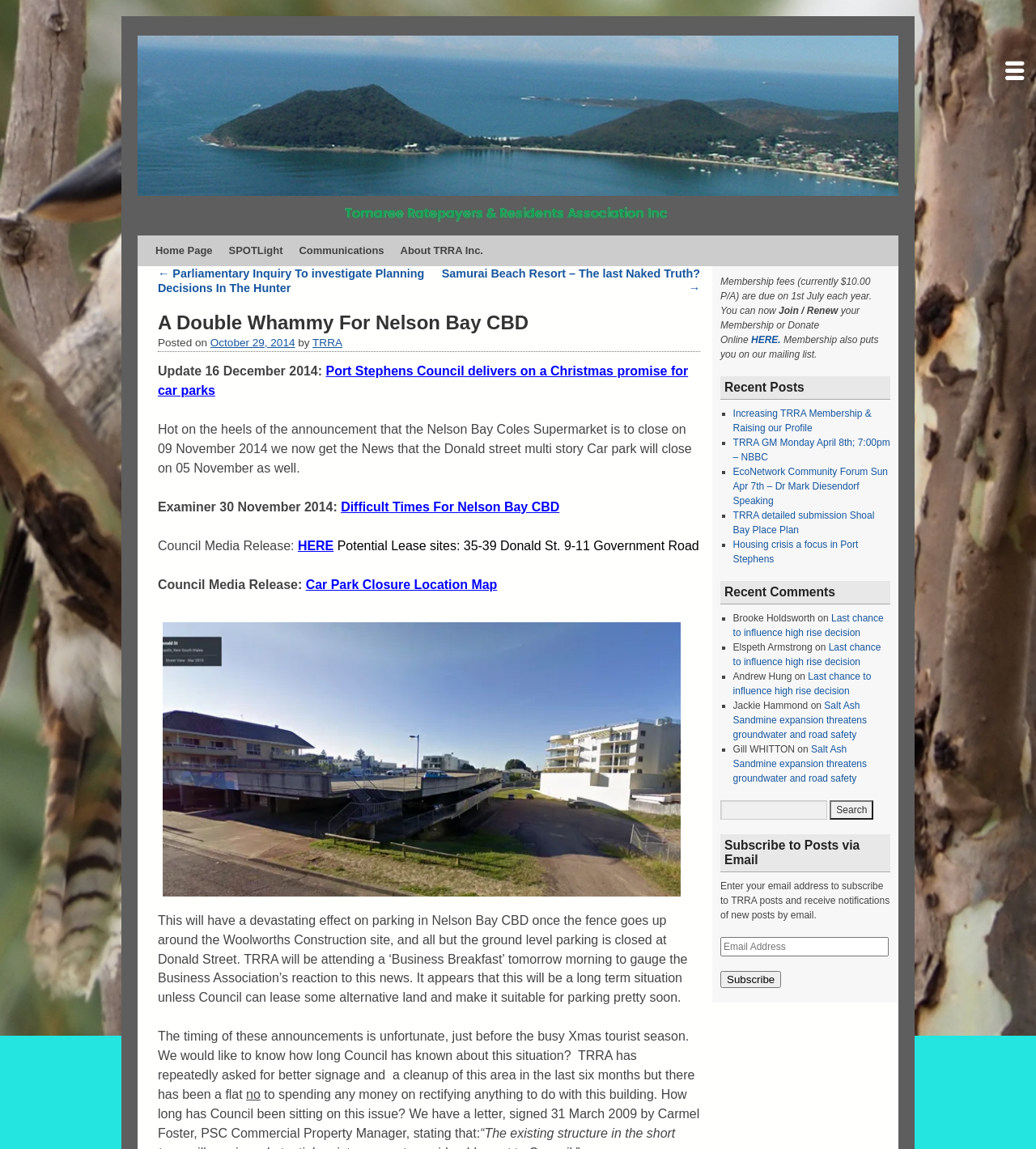Please reply to the following question using a single word or phrase: 
What is the name of the association?

Tomaree Ratepayers & Residents Association